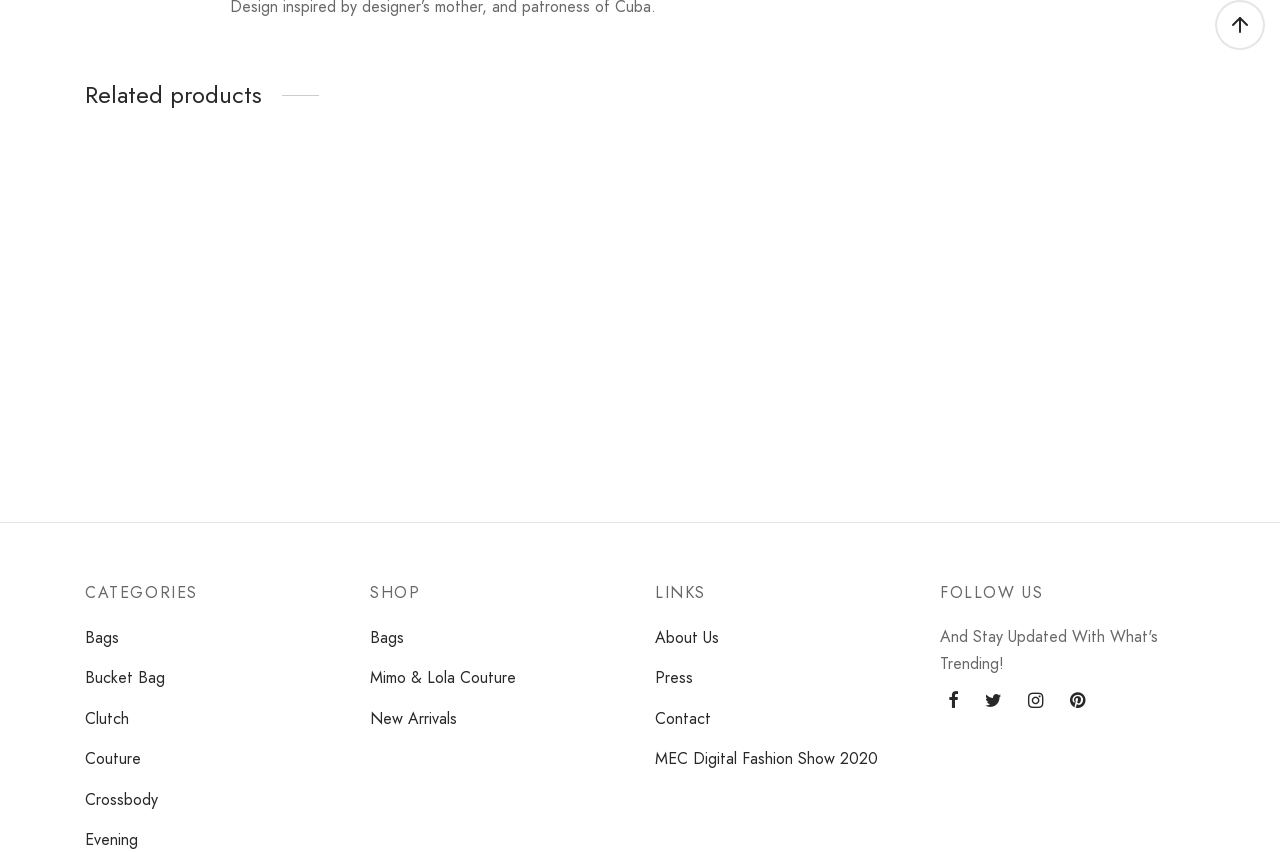Find the bounding box coordinates of the element to click in order to complete the given instruction: "Read about OVER 30M FILE FOR UNEMPLOYMENT AS THE CORONAVIRUS HAMMERS BUSINESSES IN THE US."

None